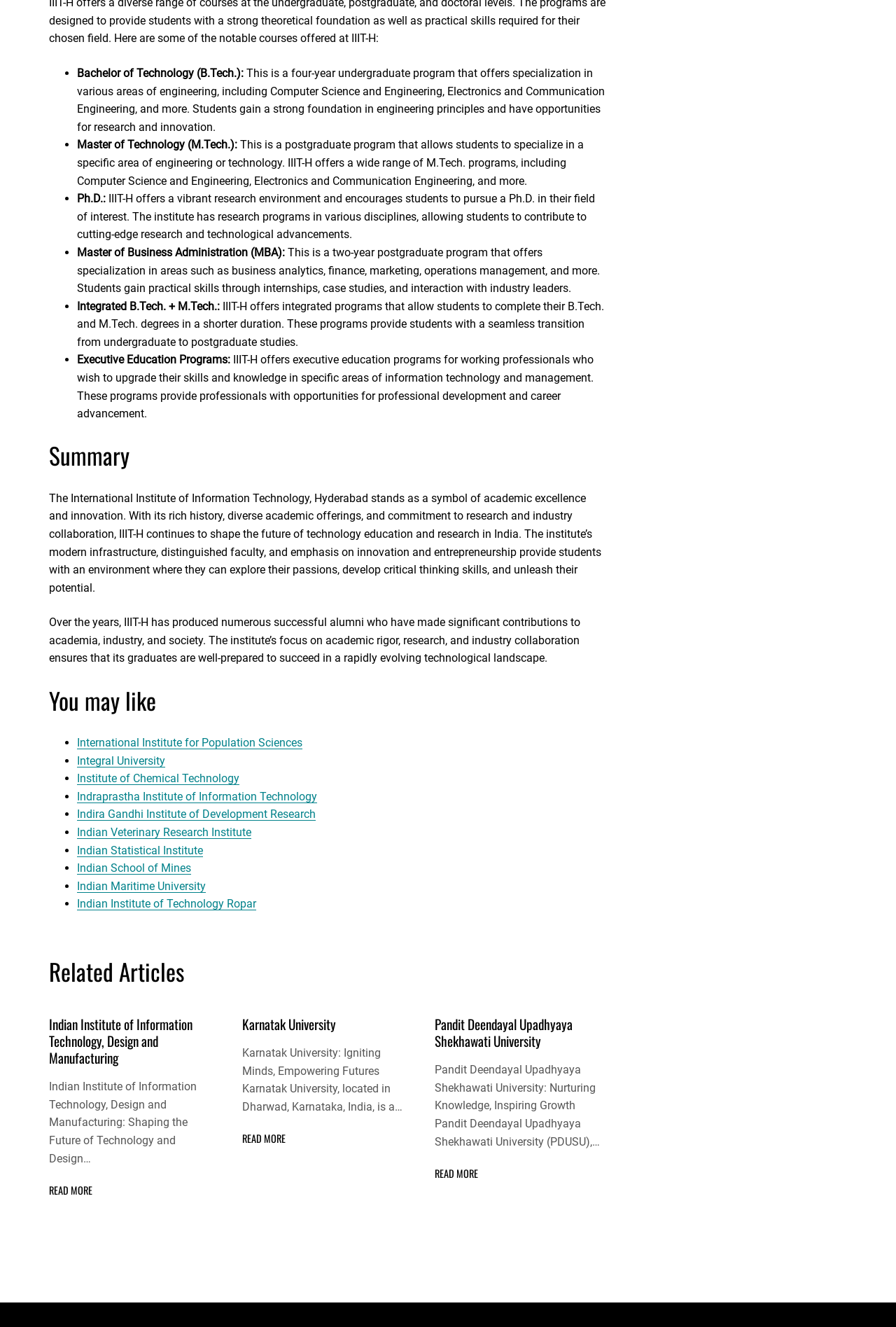What are the programs offered by IIIT-H?
Refer to the image and provide a thorough answer to the question.

The webpage lists various programs offered by IIIT-H, including Bachelor of Technology (B.Tech.), Master of Technology (M.Tech.), Ph.D., Master of Business Administration (MBA), Integrated B.Tech. + M.Tech., and Executive Education Programs.